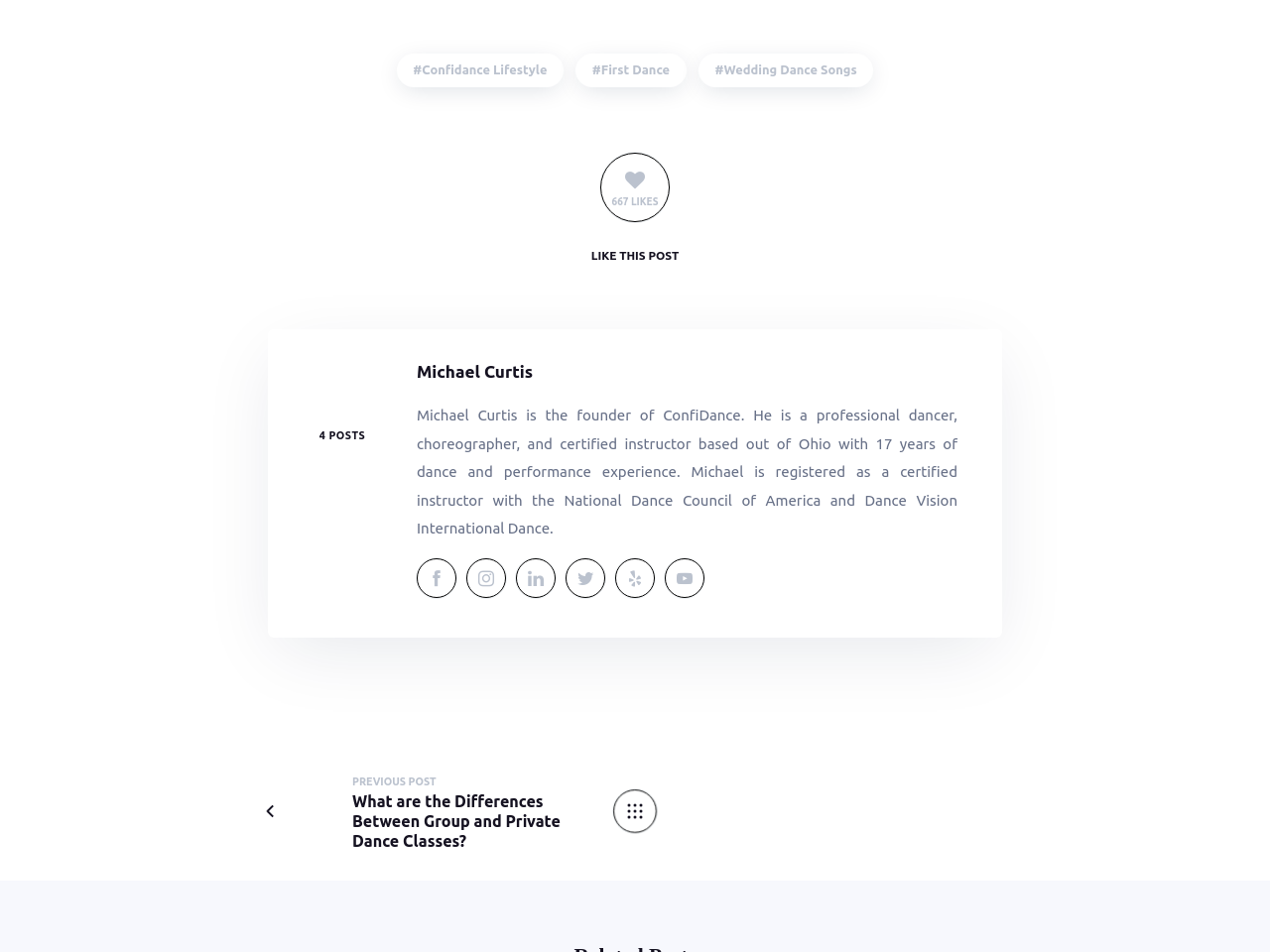What social media platforms are available?
Provide an in-depth answer to the question, covering all aspects.

I found the answer by looking at the links that say 'Facebook', 'Instagram', 'LinkedIn', 'Twitter', 'Yelp', and 'YouTube' on the webpage, which are all social media platforms.